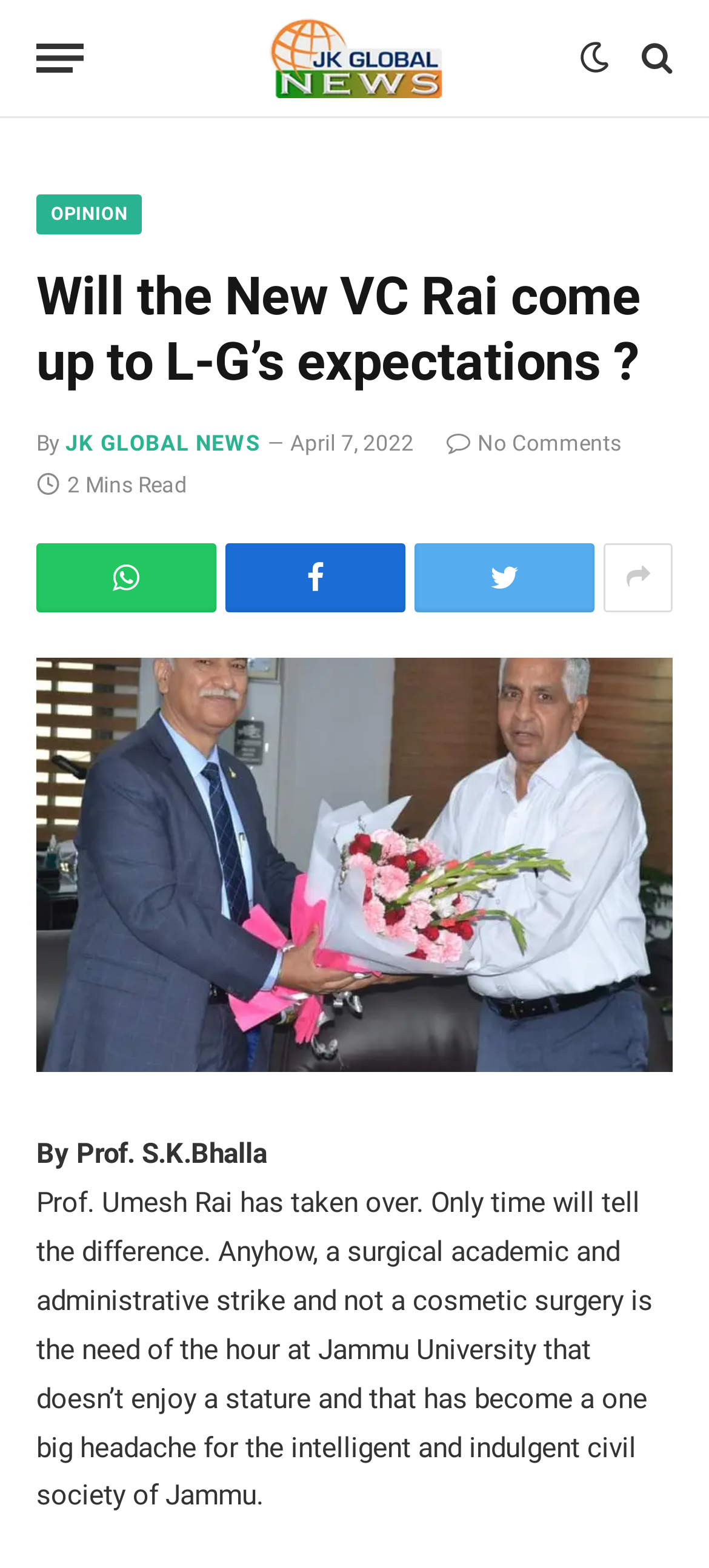Determine the bounding box coordinates of the section to be clicked to follow the instruction: "Click the menu button". The coordinates should be given as four float numbers between 0 and 1, formatted as [left, top, right, bottom].

[0.051, 0.011, 0.118, 0.063]